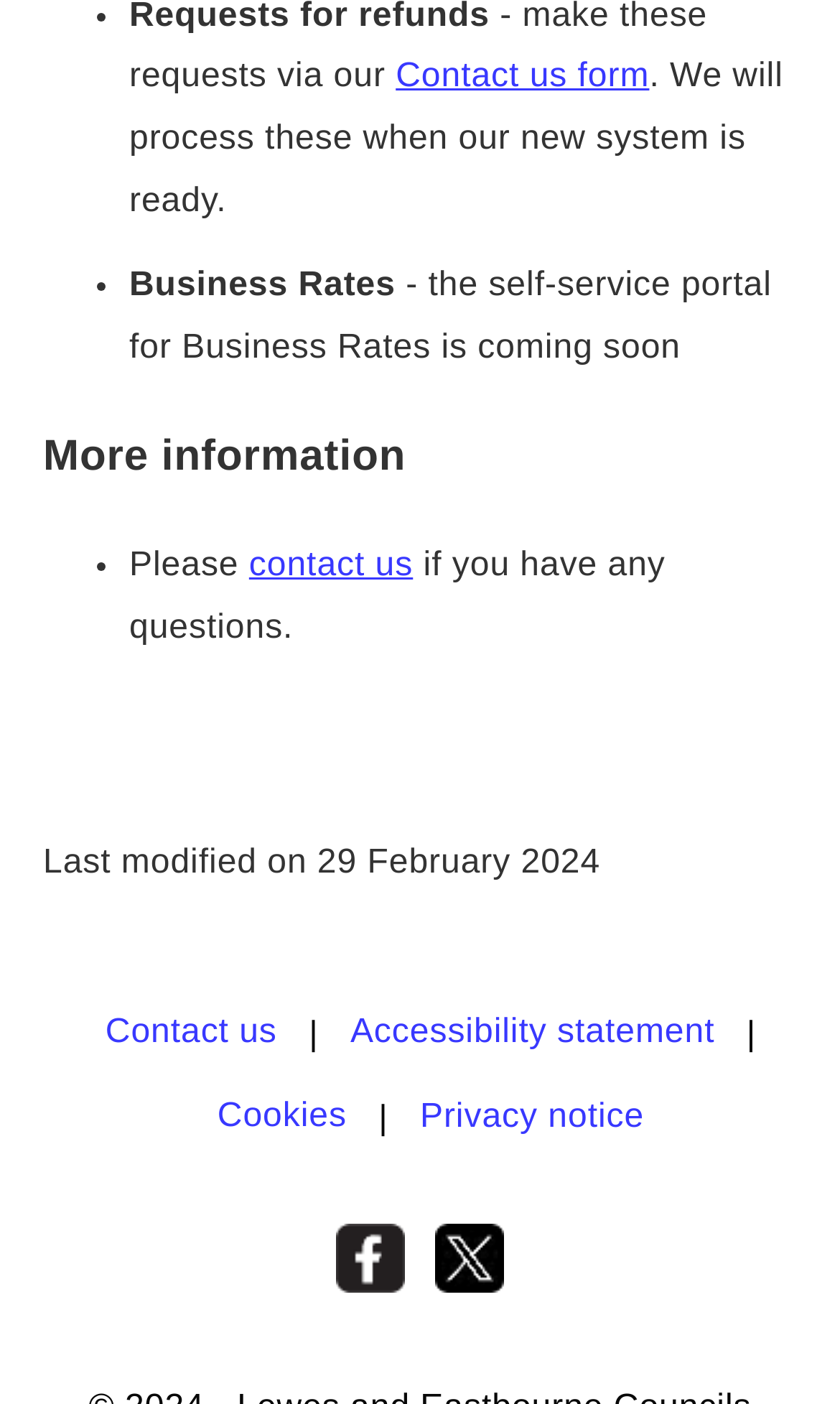Identify the bounding box coordinates of the element that should be clicked to fulfill this task: "View comments". The coordinates should be provided as four float numbers between 0 and 1, i.e., [left, top, right, bottom].

None